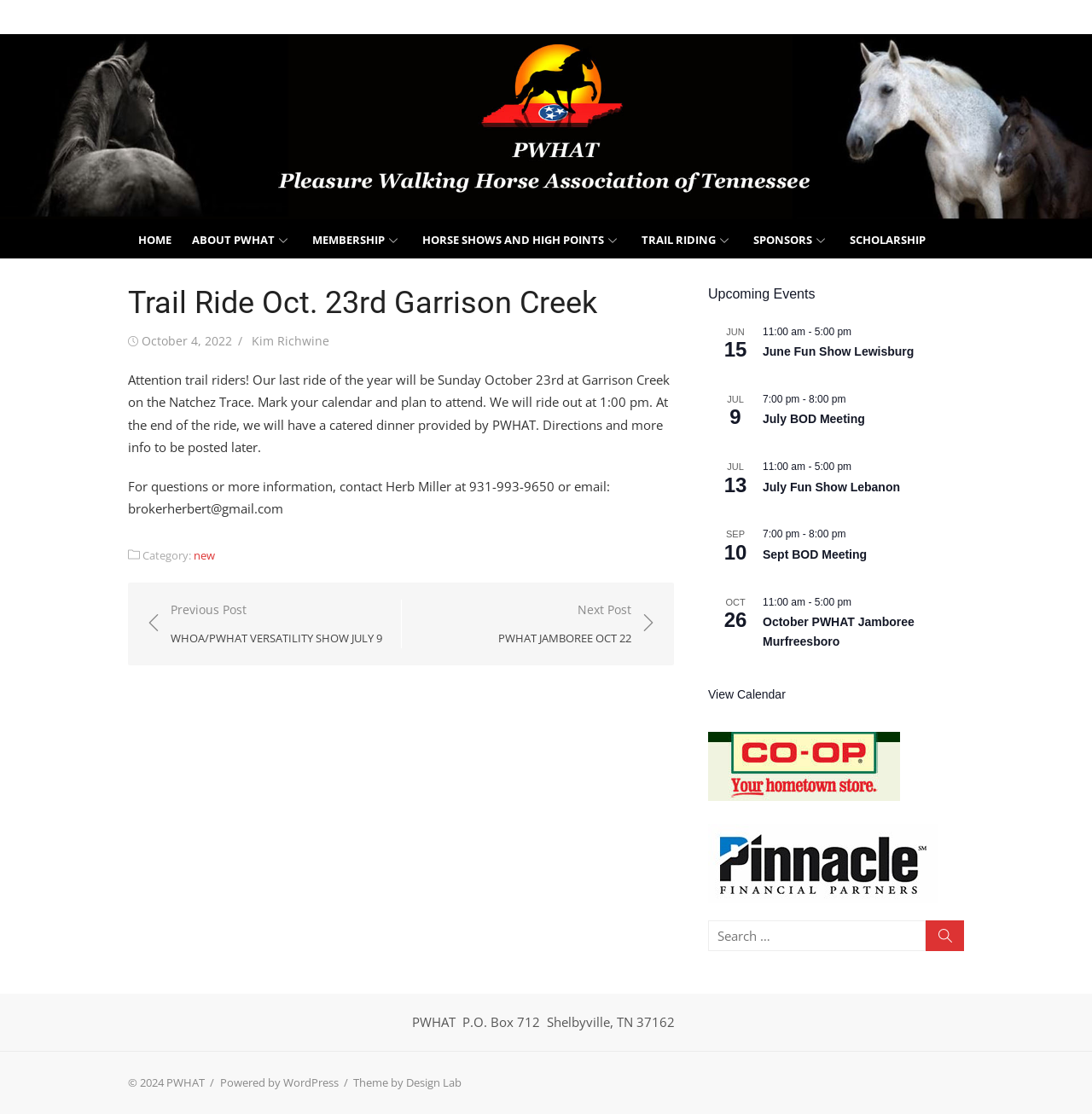Provide the bounding box coordinates of the HTML element this sentence describes: "October 4, 2022October 12, 2022". The bounding box coordinates consist of four float numbers between 0 and 1, i.e., [left, top, right, bottom].

[0.13, 0.298, 0.212, 0.313]